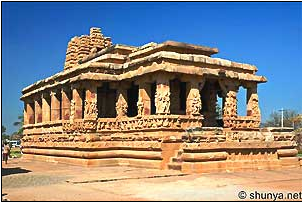What is the color of the sky surrounding the temple?
Please give a detailed answer to the question using the information shown in the image.

The caption describes the scene as having a clear blue sky, which enhances the temple's stunning features and provides a serene backdrop to this architectural marvel.